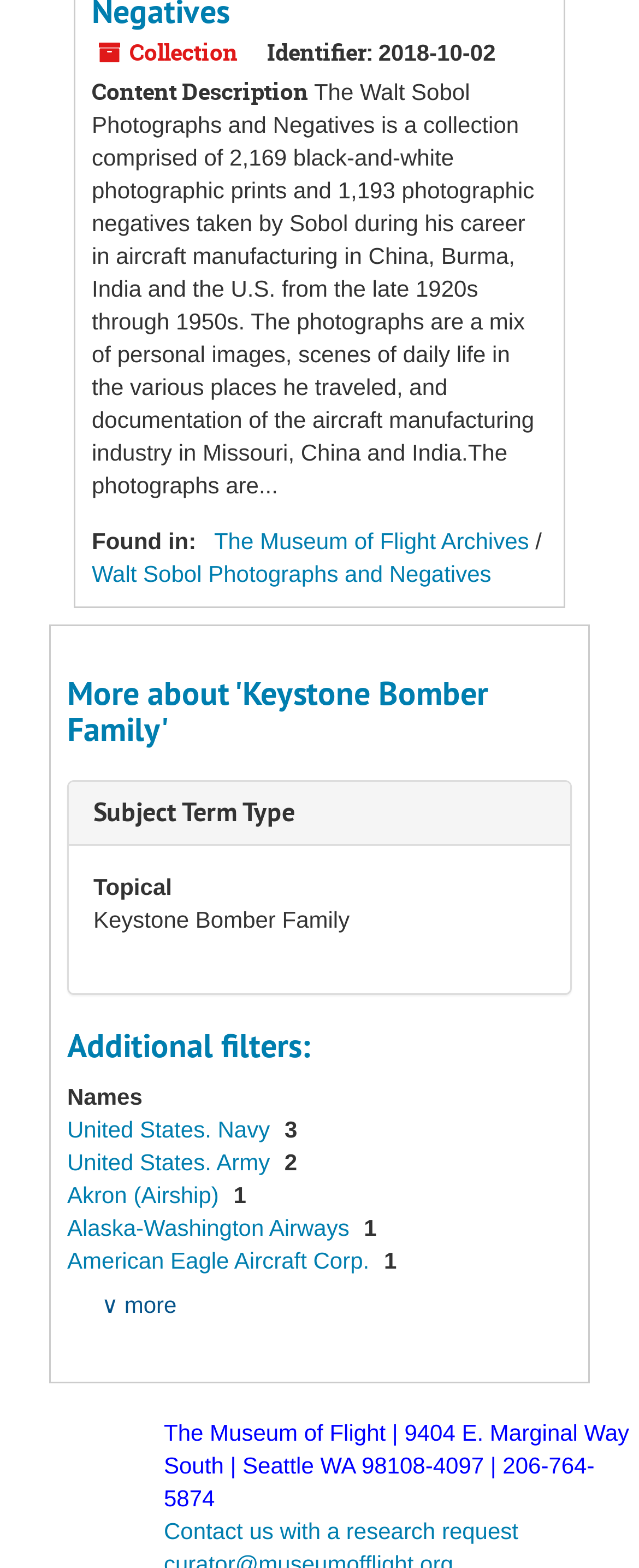What is the subject term type of 'Keystone Bomber Family'?
Based on the visual content, answer with a single word or a brief phrase.

Topical